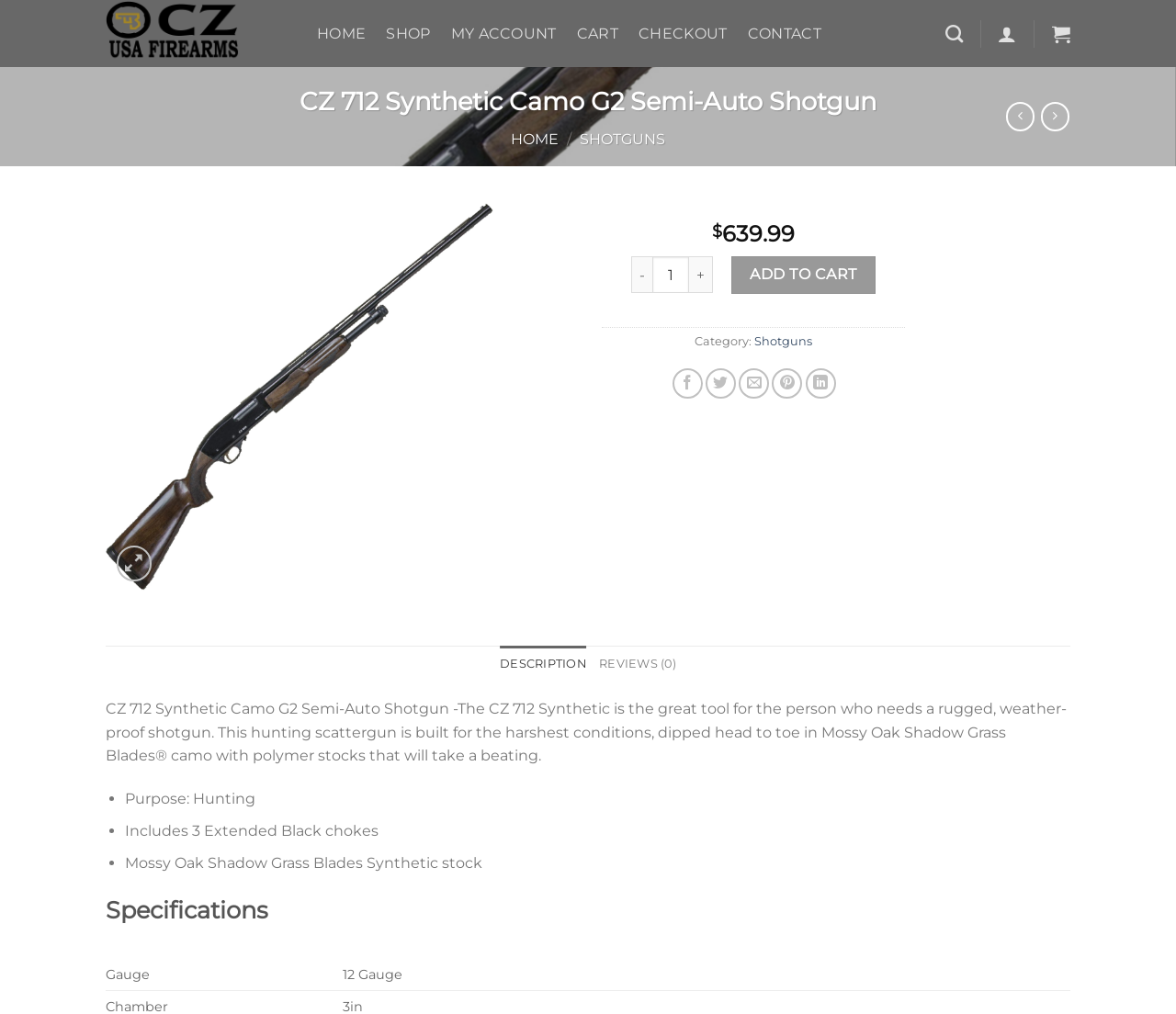Locate the bounding box coordinates of the segment that needs to be clicked to meet this instruction: "Click on the 'ADD TO CART' button".

[0.622, 0.253, 0.744, 0.289]